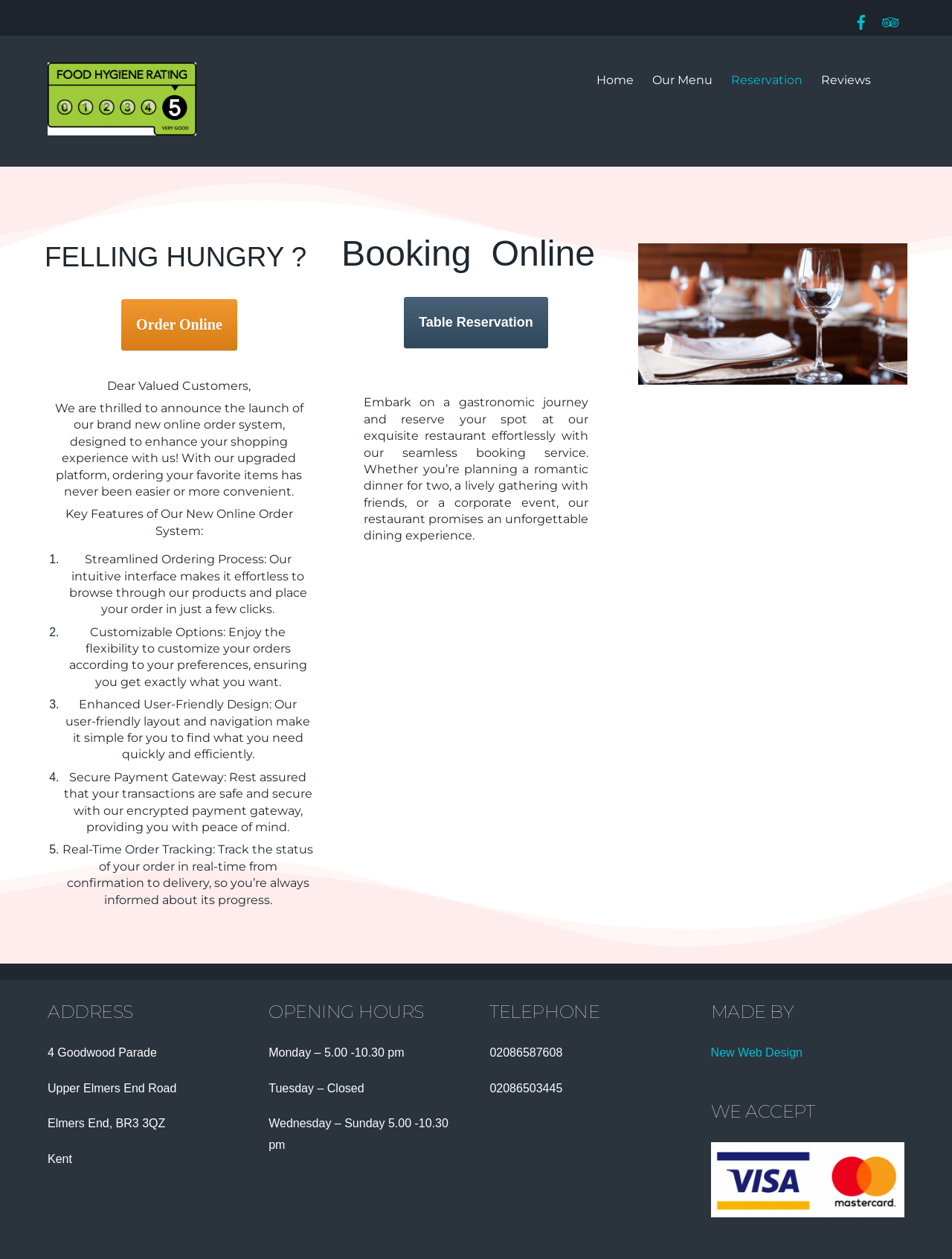Identify the bounding box coordinates of the area that should be clicked in order to complete the given instruction: "Make a table reservation". The bounding box coordinates should be four float numbers between 0 and 1, i.e., [left, top, right, bottom].

[0.44, 0.25, 0.56, 0.262]